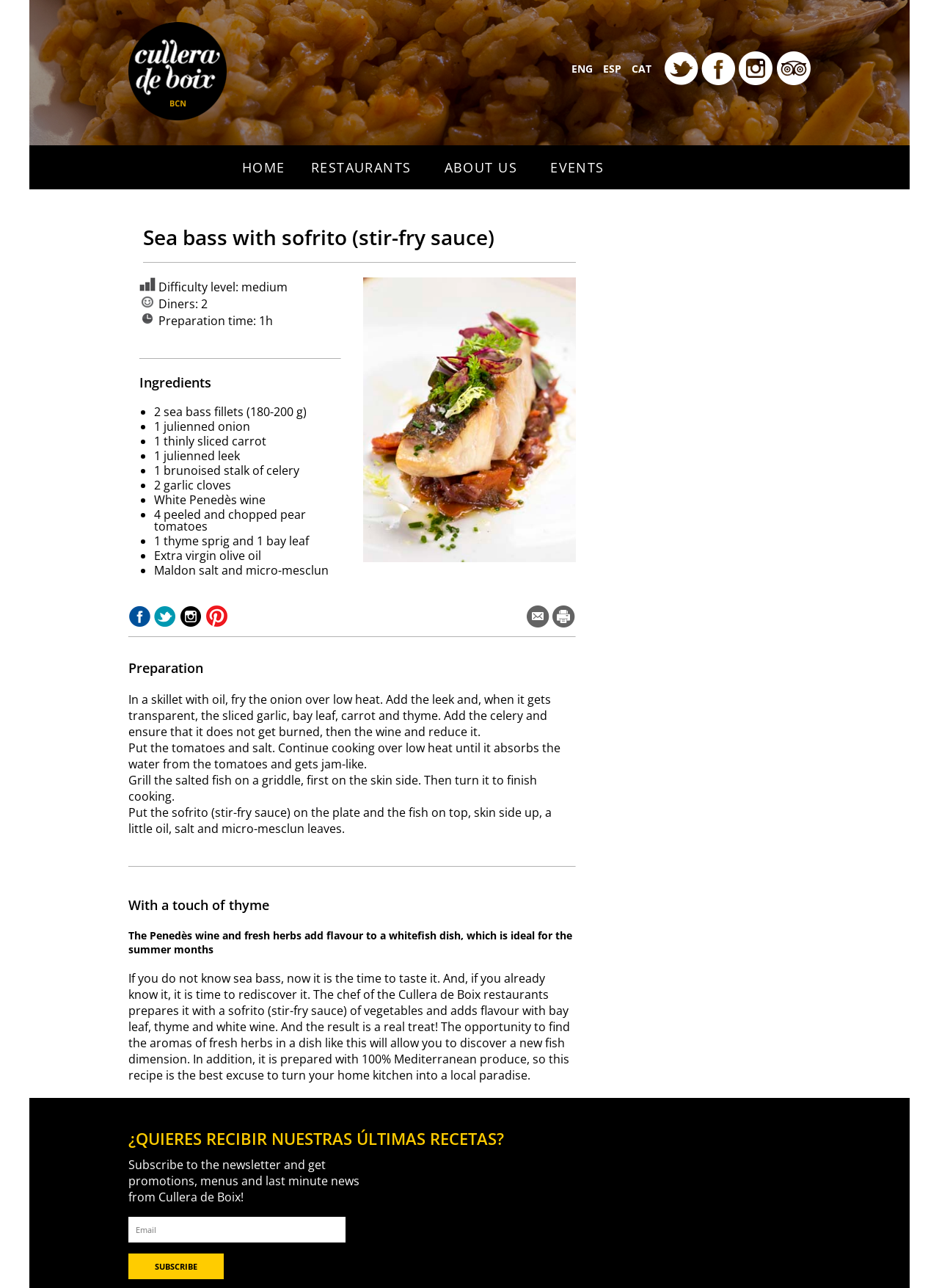Please determine the bounding box coordinates for the element that should be clicked to follow these instructions: "Enter email address".

[0.137, 0.945, 0.368, 0.964]